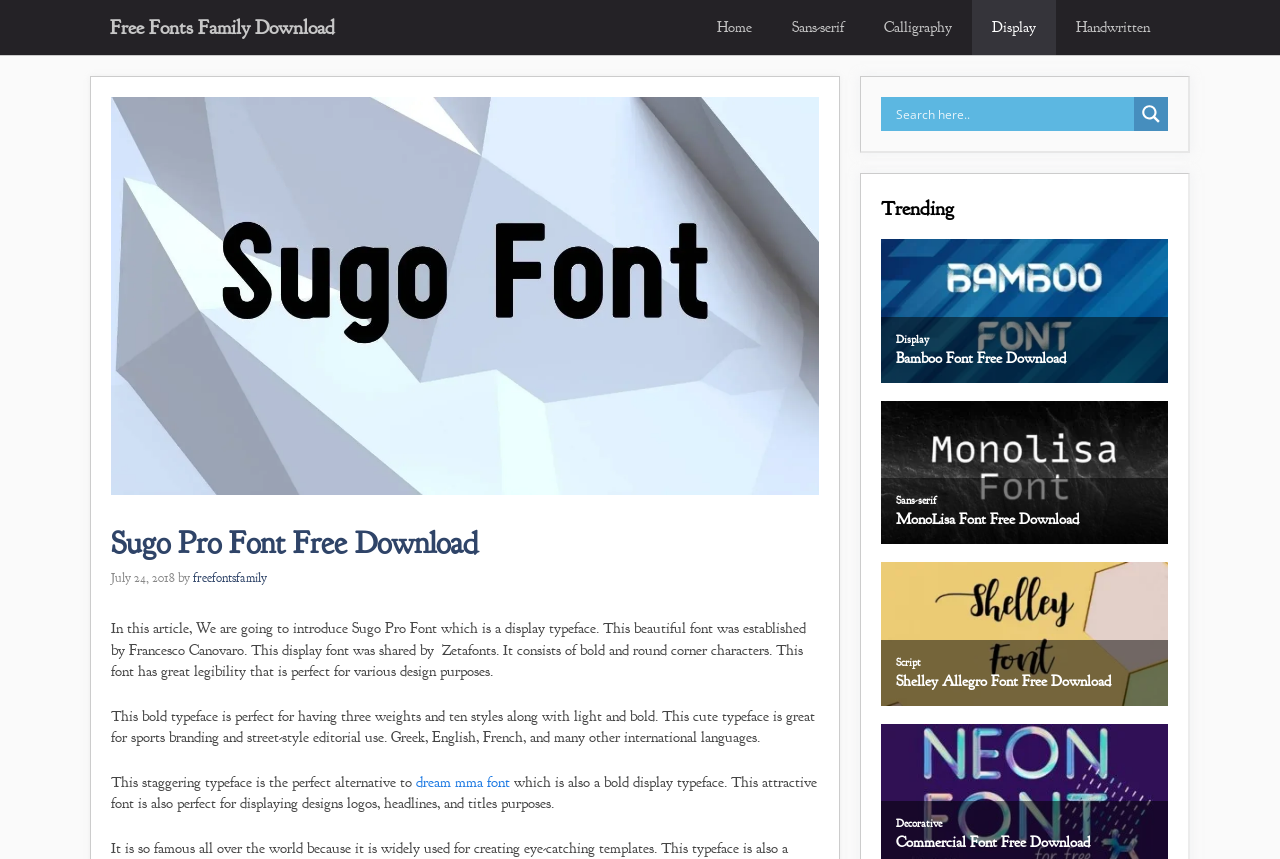Determine the bounding box coordinates of the clickable region to carry out the instruction: "Click on 'Get Free WhatsApp Group Links Instantly – Join Now!' link".

None